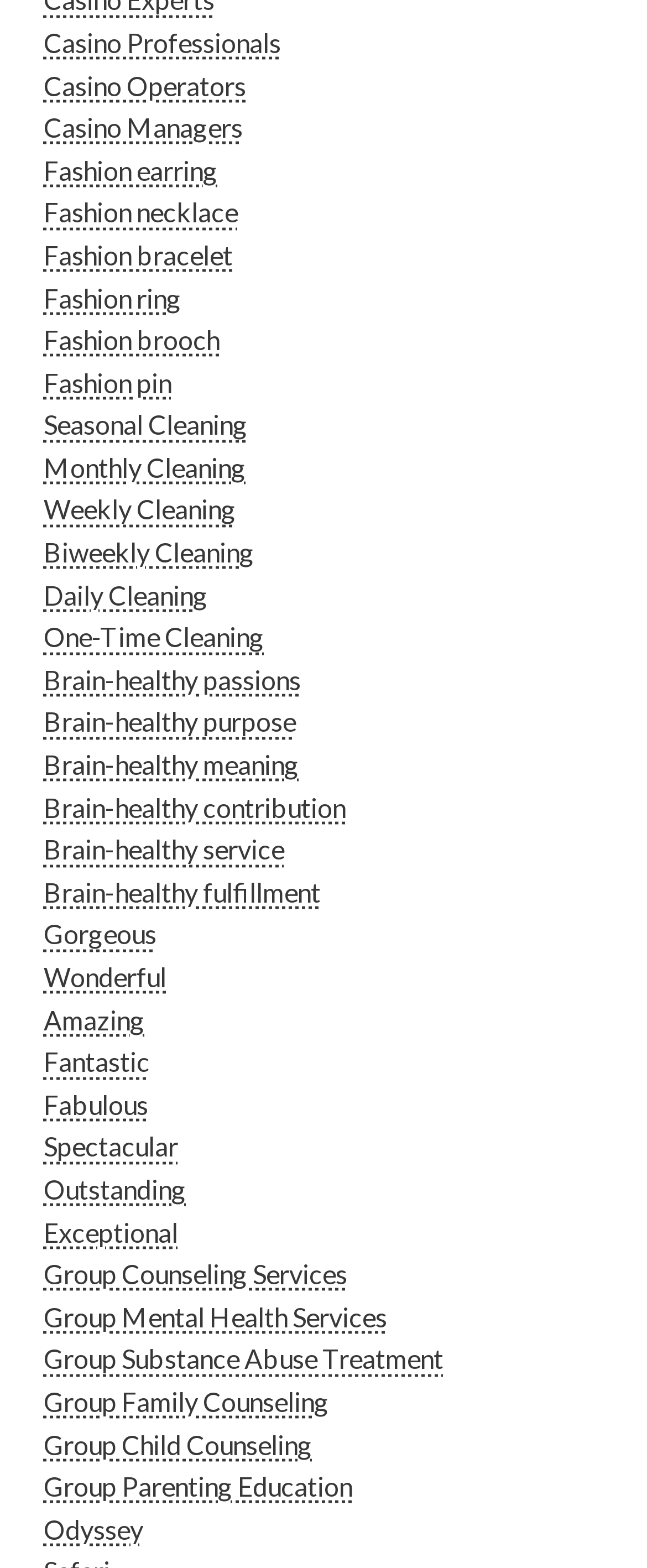Respond to the following question using a concise word or phrase: 
What type of services are listed at the bottom?

Counseling services